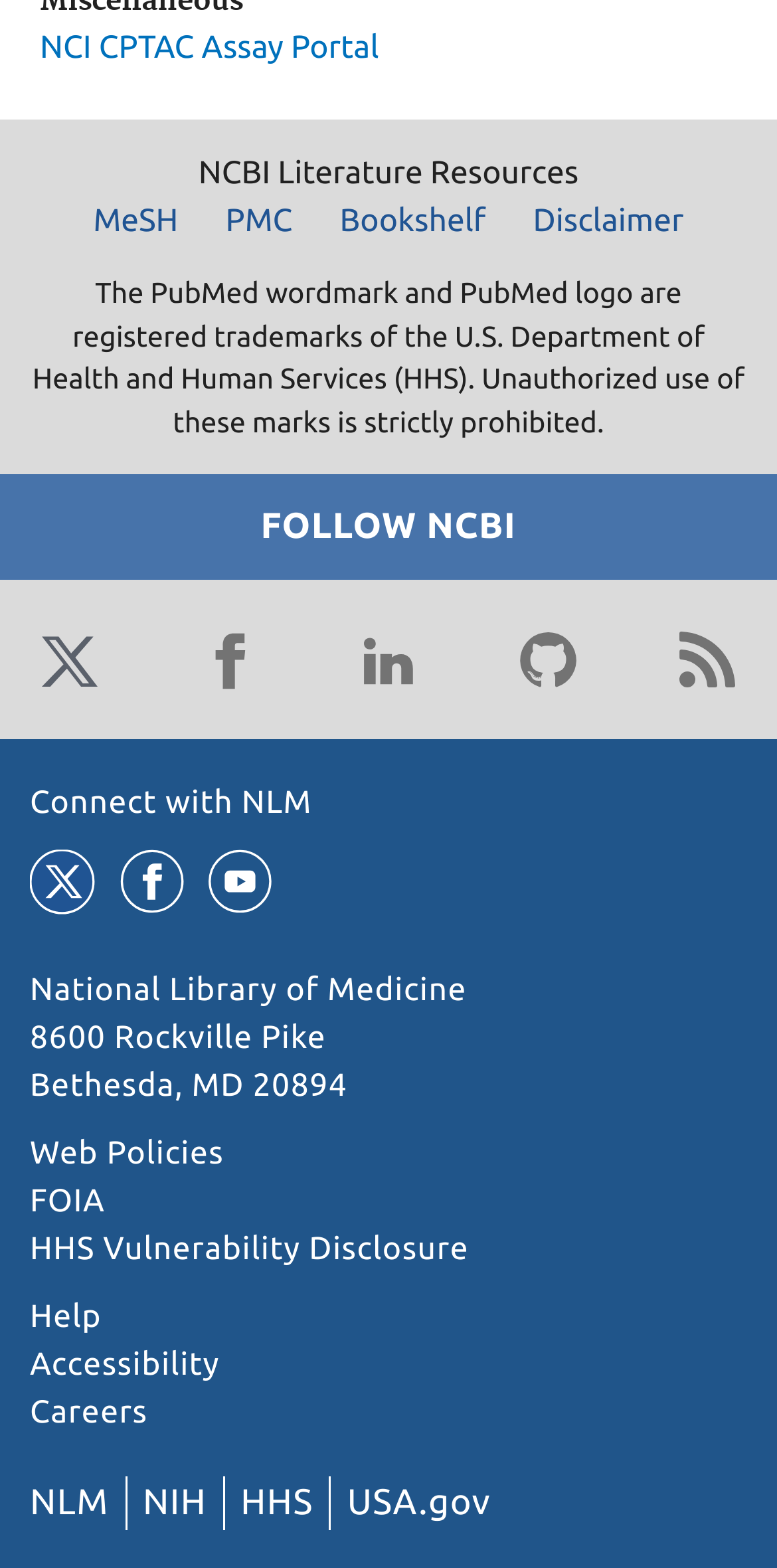Please determine the bounding box coordinates of the element's region to click in order to carry out the following instruction: "Connect with NLM". The coordinates should be four float numbers between 0 and 1, i.e., [left, top, right, bottom].

[0.038, 0.501, 0.402, 0.524]